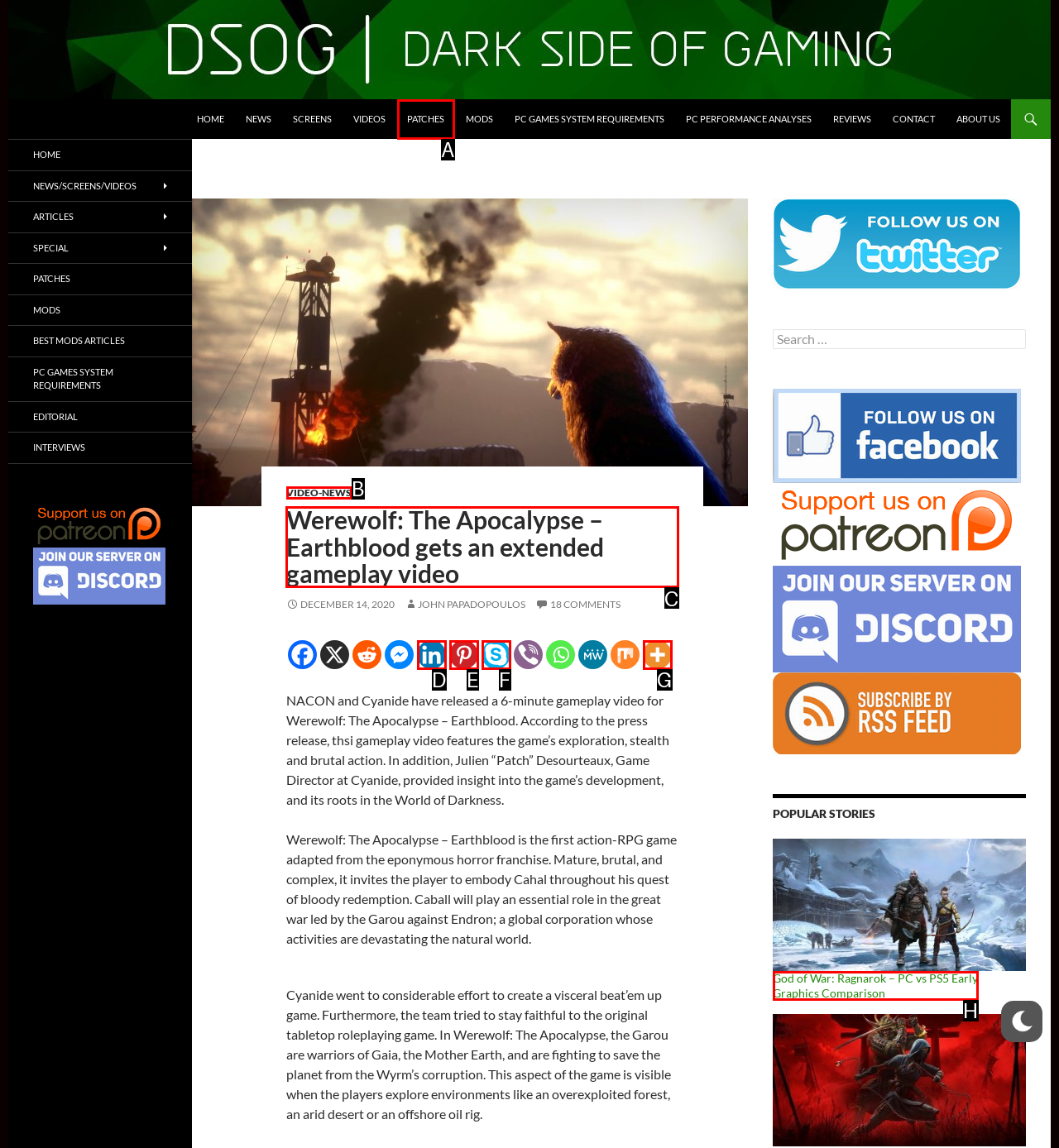Determine which HTML element to click for this task: Read more about Werewolf: The Apocalypse - Earthblood Provide the letter of the selected choice.

C